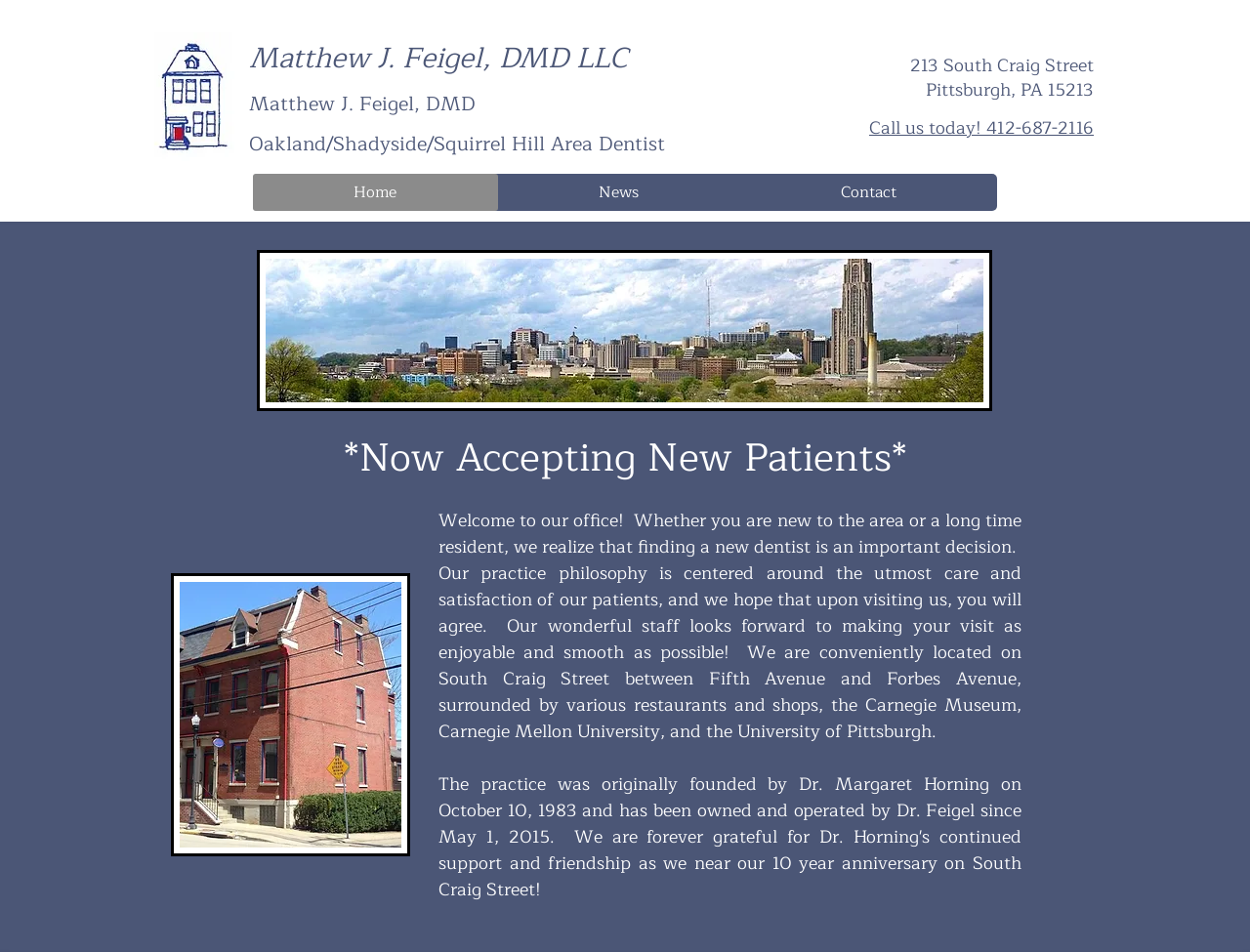What is the main focus of the dentist's office?
Based on the image, give a one-word or short phrase answer.

Patient care and satisfaction